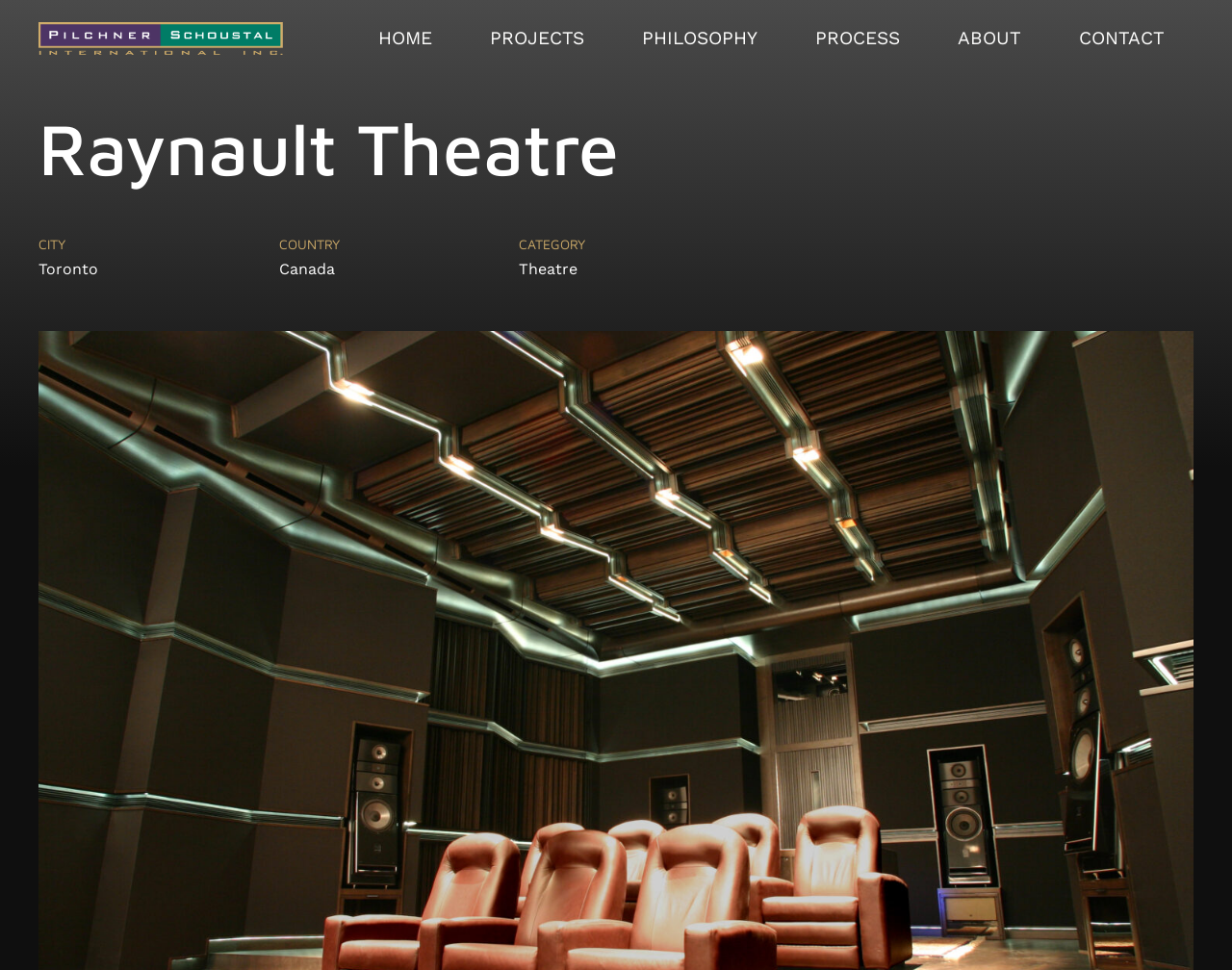Please provide the bounding box coordinates for the element that needs to be clicked to perform the following instruction: "view projects". The coordinates should be given as four float numbers between 0 and 1, i.e., [left, top, right, bottom].

[0.374, 0.0, 0.498, 0.079]